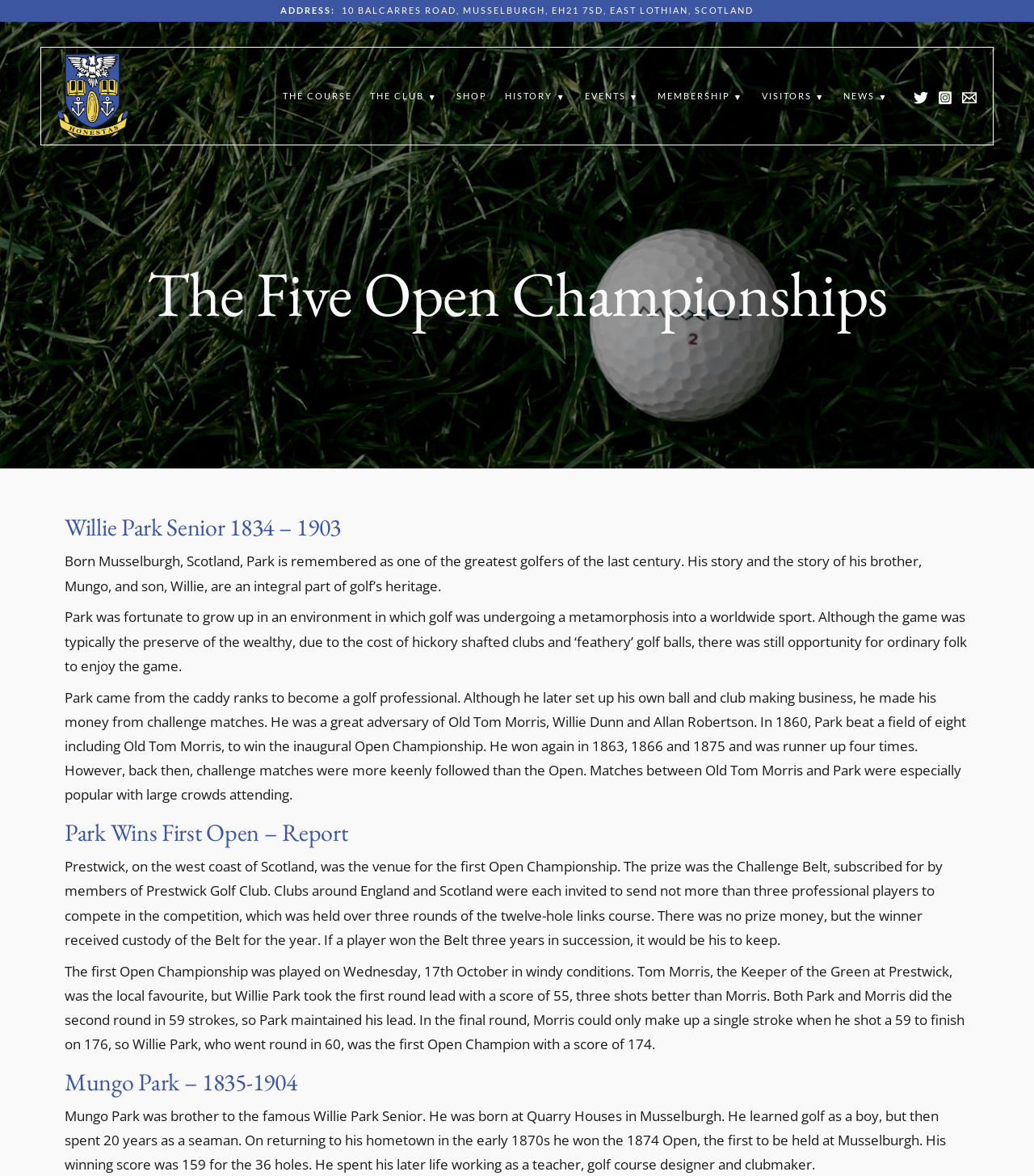How many times did Willie Park Senior win the Open Championship?
Please provide a comprehensive answer based on the contents of the image.

I found the answer by reading the static text element that describes Willie Park Senior's achievements, which mentions that he won the Open Championship in 1860, 1863, 1866, and 1875.